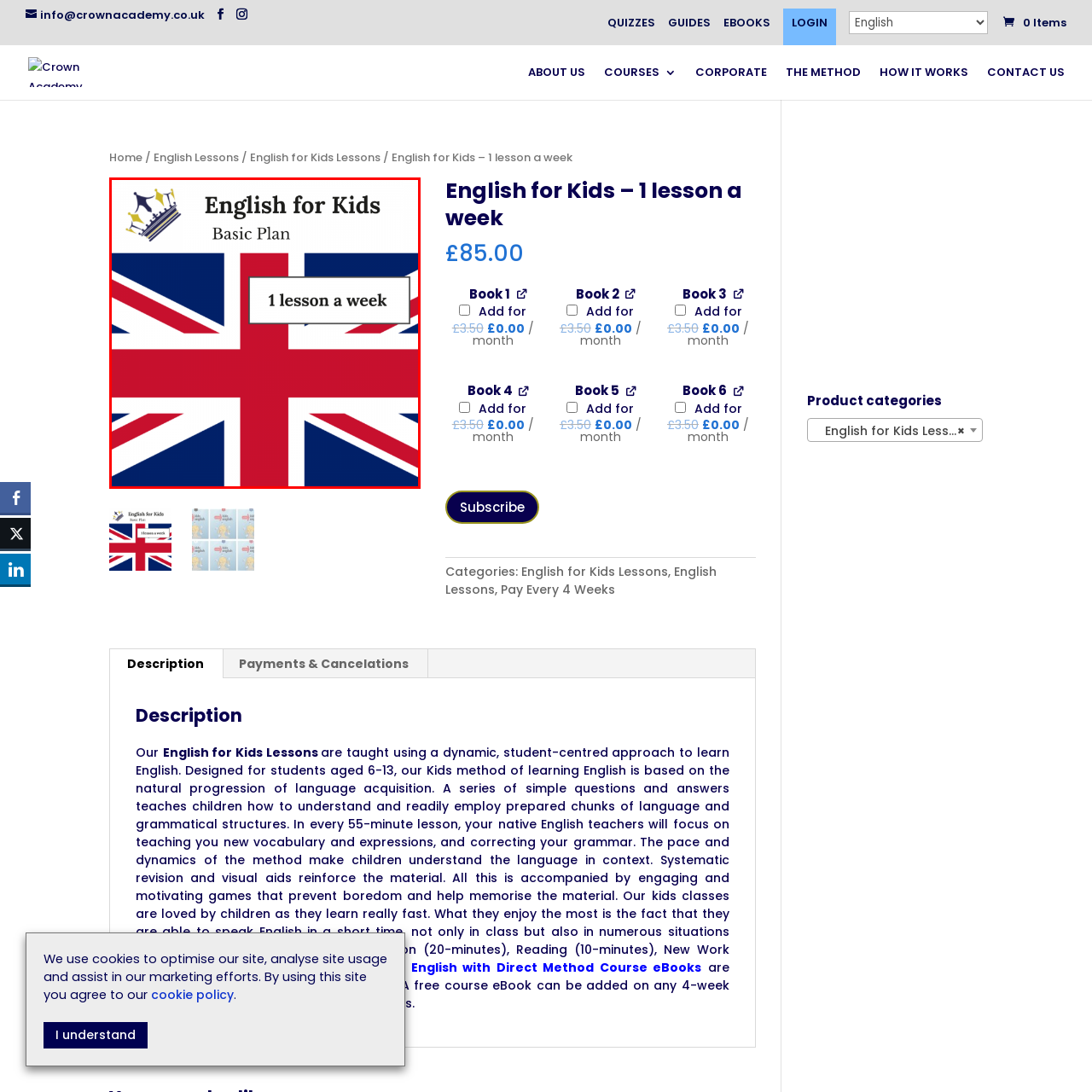What is the frequency of lessons in the Basic Plan?
Examine the image enclosed within the red bounding box and provide a comprehensive answer relying on the visual details presented in the image.

The frequency of lessons in the Basic Plan can be determined by looking at the highlighted box in the center of the image, which boldly states '1 lesson a week'. This suggests that the program offers one lesson per week for children.